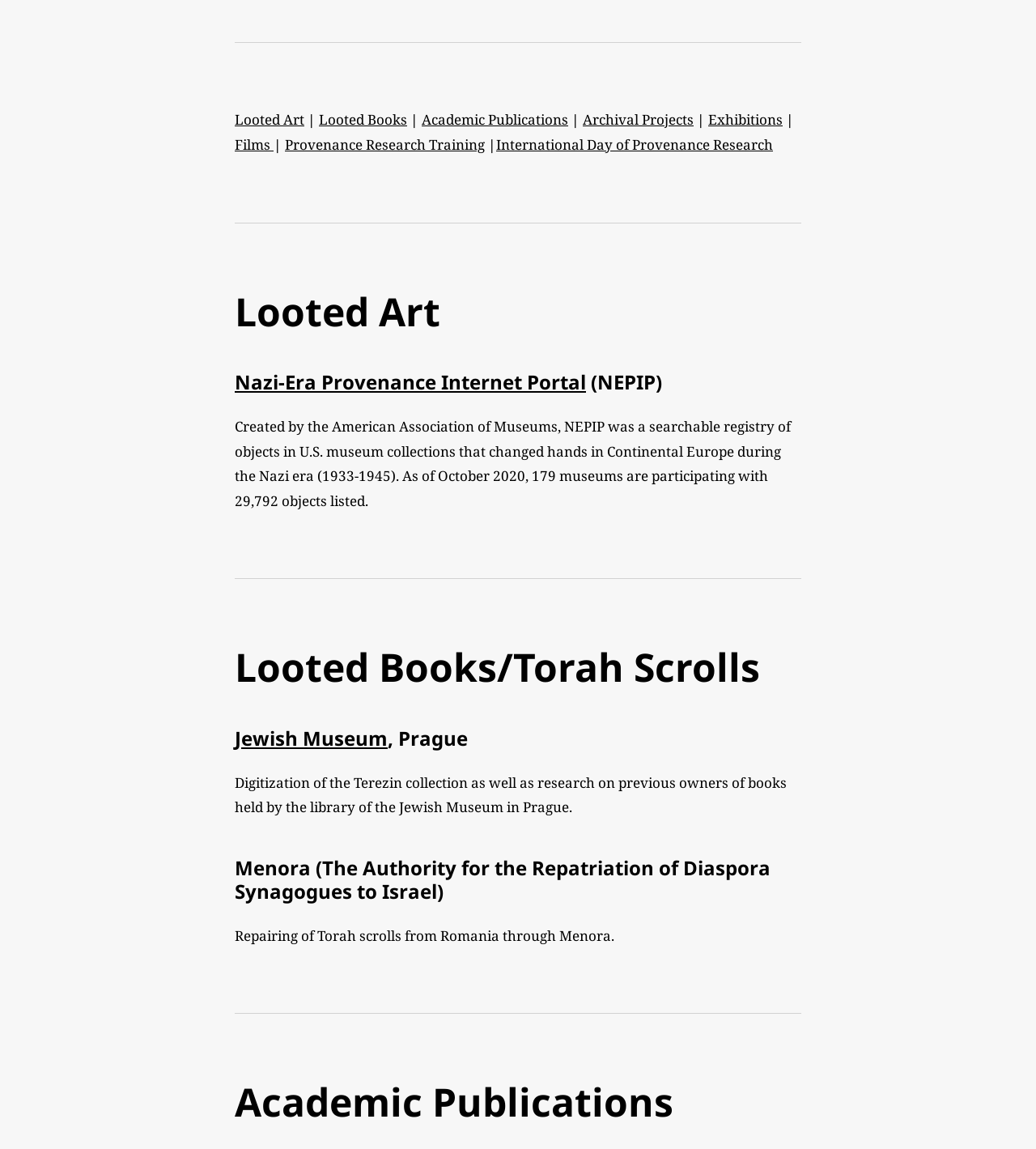Find the bounding box coordinates for the UI element that matches this description: "Contact".

None